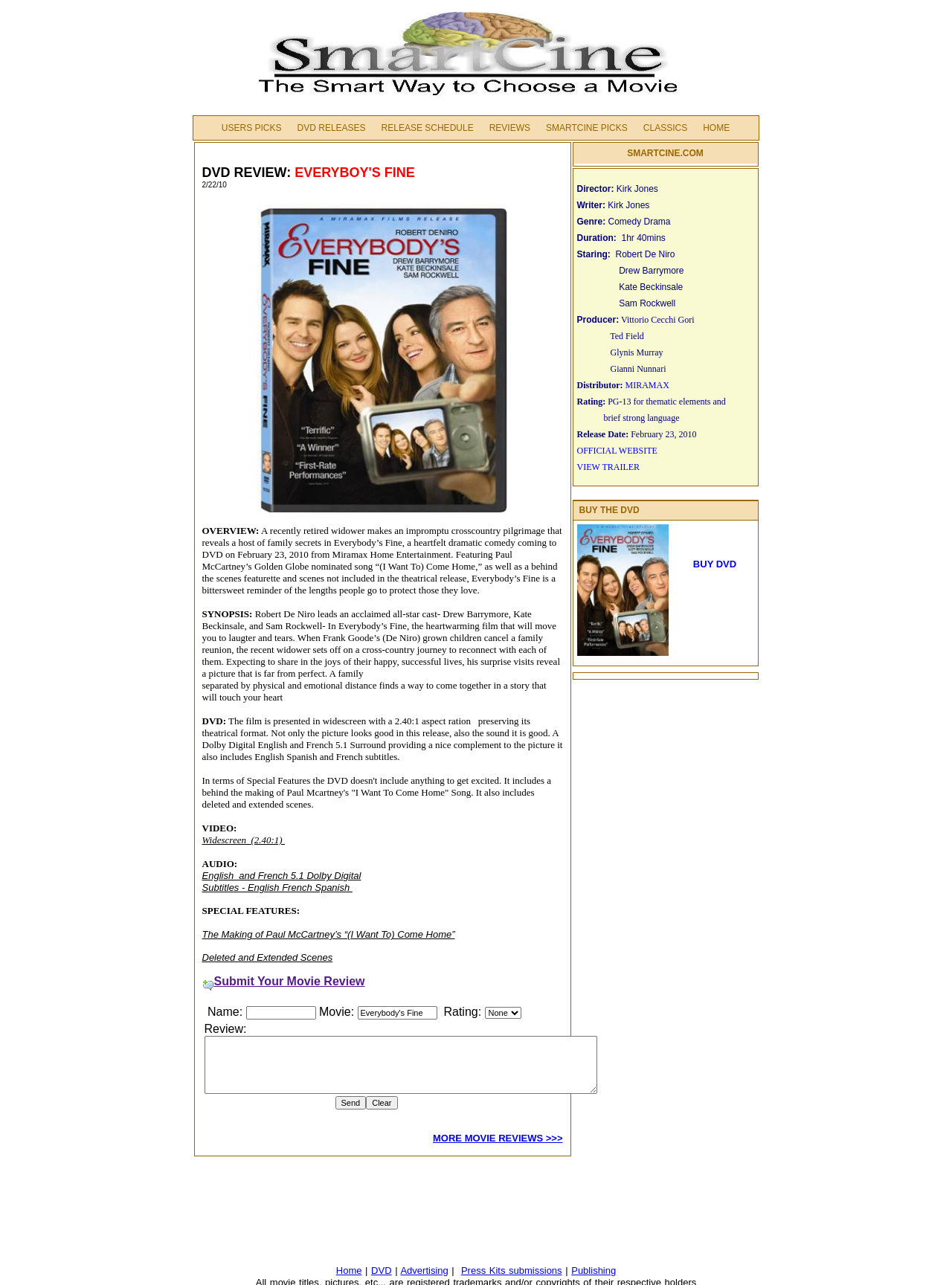Explain the contents of the webpage comprehensively.

This webpage is a DVD review of the movie "Everybody's Fine" starring Robert De Niro, Drew Barrymore, Kate Beckinsale, and Sam Rockwell. The review is presented in a table layout with multiple sections.

At the top of the page, there is a heading with the title "Everybody's Fine DVD Review" and an image. Below this, there are several links to other sections of the website, including "USERS PICKS", "DVD RELEASES", "RELEASE SCHEDULE", "REVIEWS", "SMARTCINE PICKS", "CLASSICS", and "HOME".

The main review section is divided into several parts. The first part provides an overview of the movie, including a brief summary and information about the DVD release. This is followed by a synopsis of the movie, which describes the plot and characters.

The next section provides technical details about the DVD, including the video and audio formats, subtitles, and special features. The special features include a behind-the-scenes featurette and deleted and extended scenes.

Below this, there is a section with information about the movie's cast and crew, including the director, writer, genre, duration, and starring actors. This is followed by a section with information about the producers, distributor, rating, and release date.

At the bottom of the page, there is a form where users can submit their own movie review, with fields for their name, movie rating, and review text. There are also buttons to send and clear the form. Finally, there is a link to "MORE MOVIE REVIEWS >>>" at the very bottom of the page.